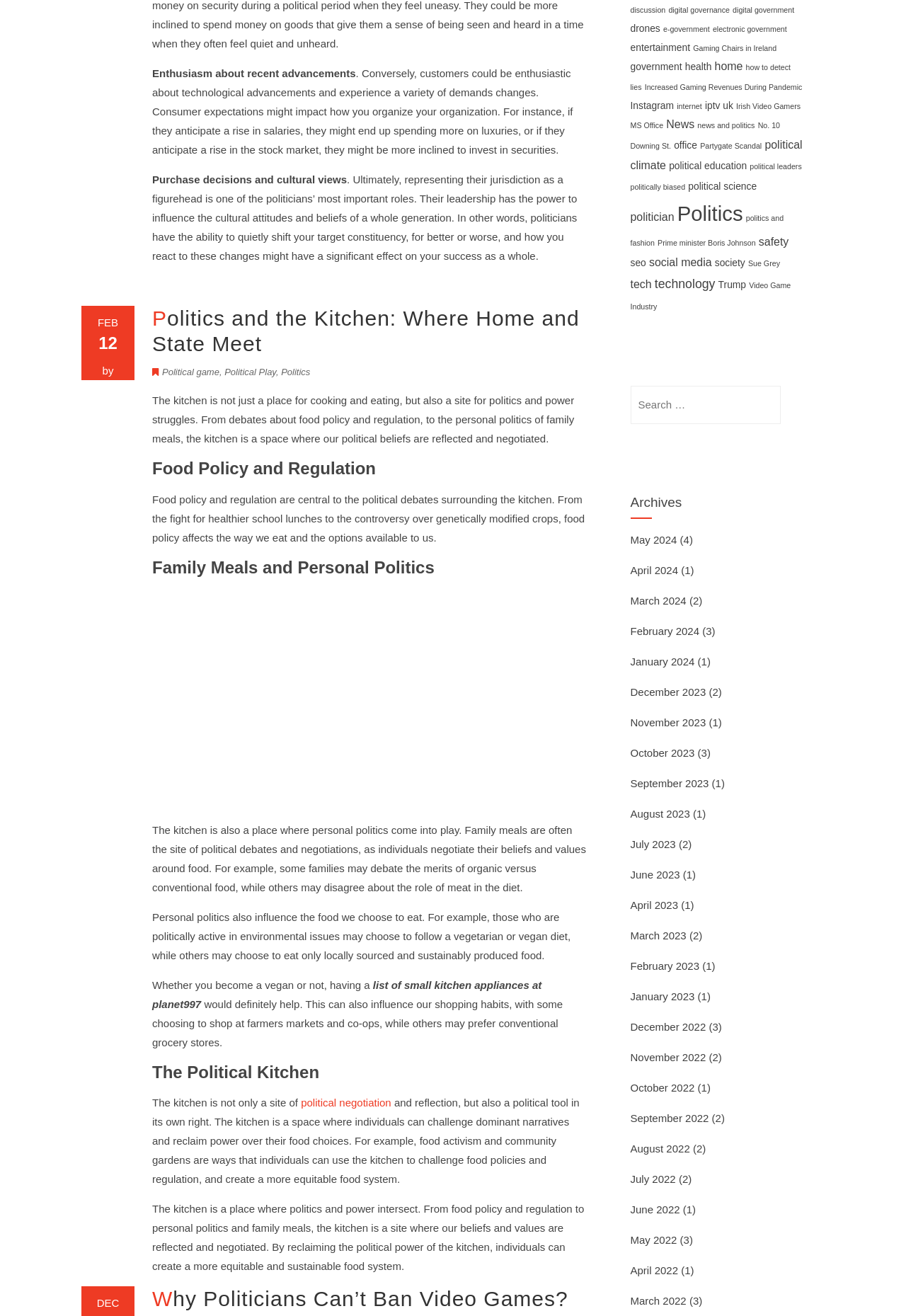What is the purpose of the search box?
Please describe in detail the information shown in the image to answer the question.

The search box is provided to allow users to search for specific content within the website, making it easier to find relevant information.